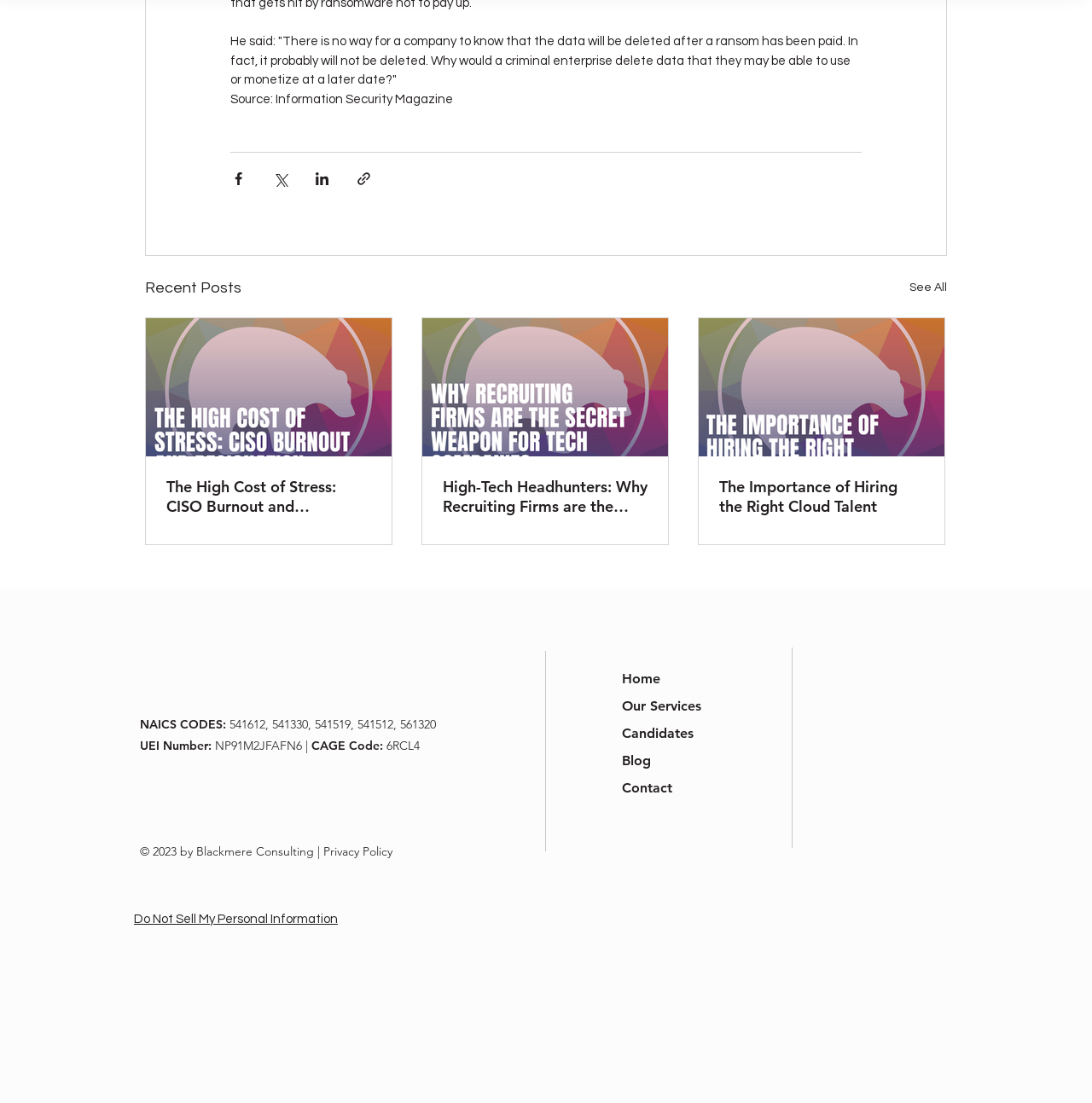Pinpoint the bounding box coordinates of the clickable area necessary to execute the following instruction: "Read the article about CISO burnout and resignation". The coordinates should be given as four float numbers between 0 and 1, namely [left, top, right, bottom].

[0.152, 0.432, 0.34, 0.468]